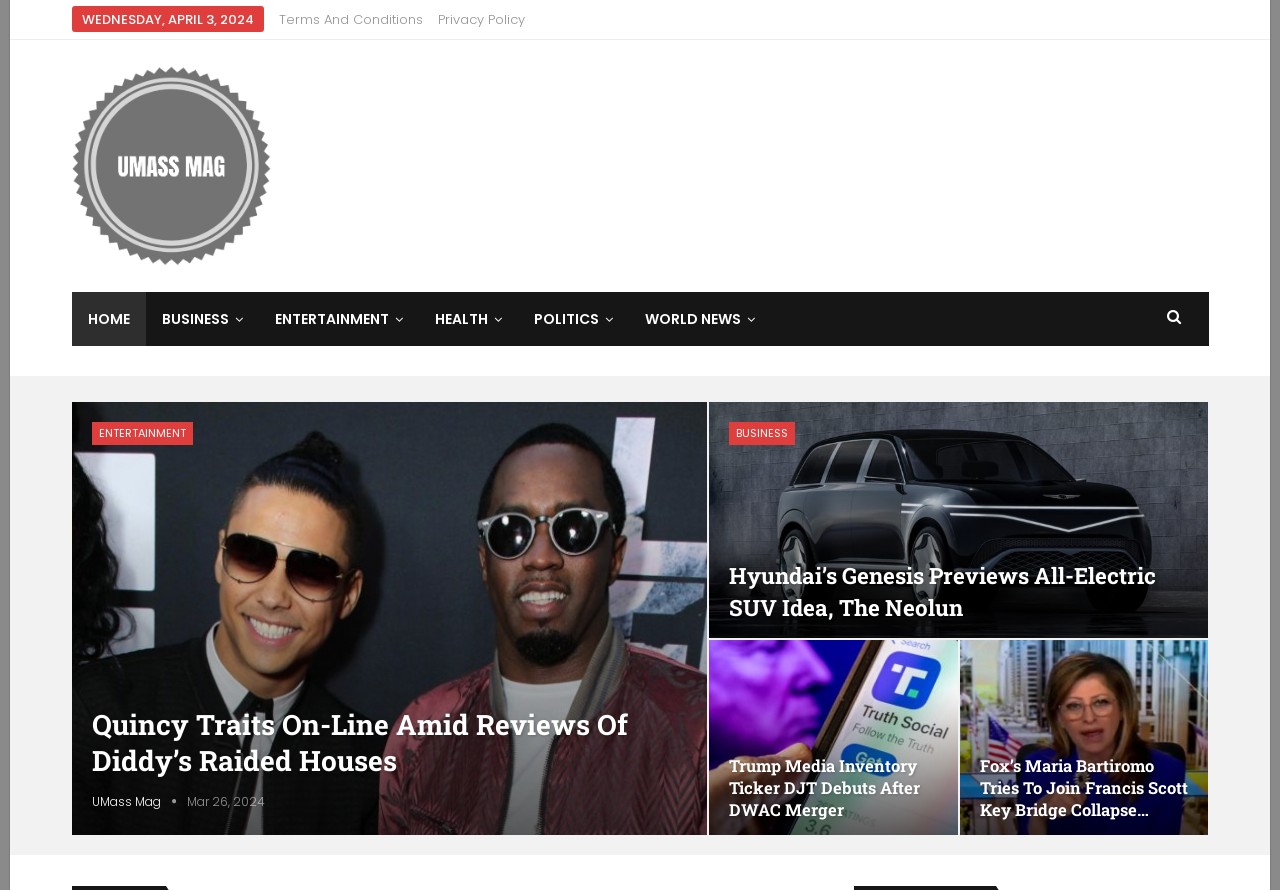Identify the bounding box coordinates of the element to click to follow this instruction: 'Browse the 'POLITICS' news'. Ensure the coordinates are four float values between 0 and 1, provided as [left, top, right, bottom].

[0.404, 0.328, 0.491, 0.388]